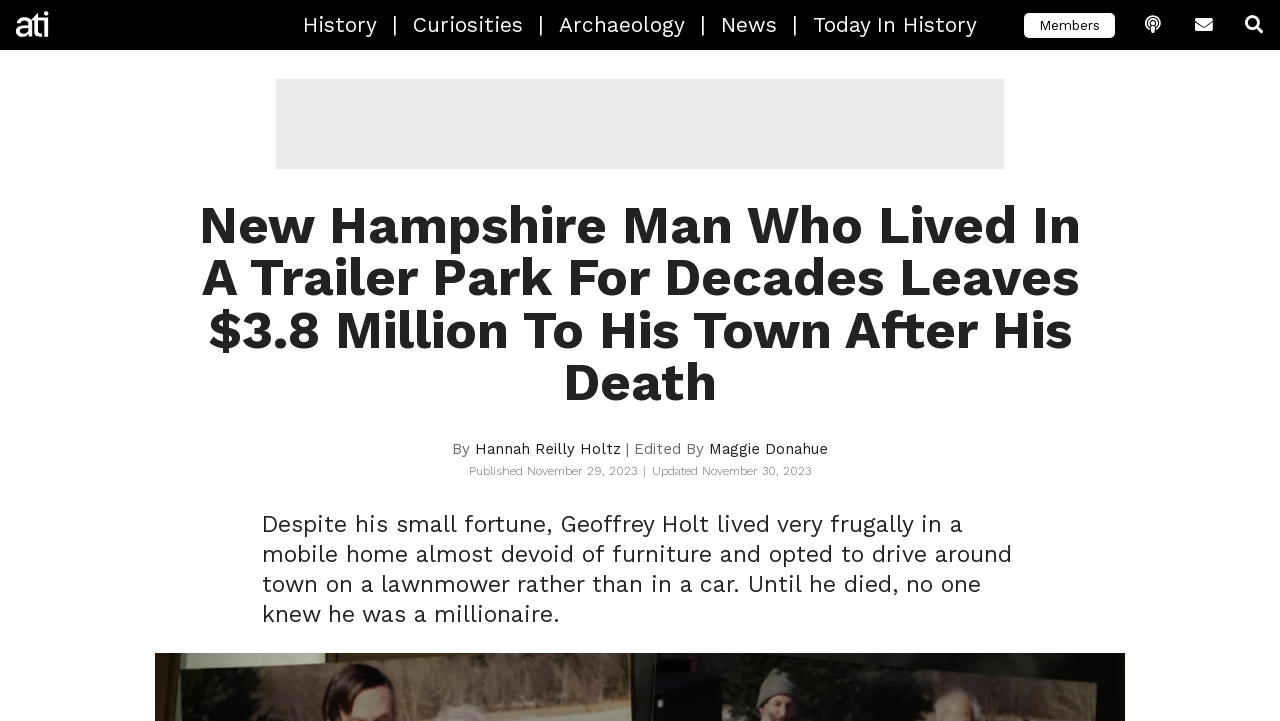Create a detailed summary of all the visual and textual information on the webpage.

The webpage is about a news article titled "Trailer Park Resident Leaves His New Hampshire Town $3.8 Million". At the top left corner, there is a link to "All That's Interesting" accompanied by an image with the same name. To the right of this link, there are several links to different categories, including "History", "Curiosities", "Archaeology", "News", and "Today In History", separated by vertical lines. 

Below these links, there is a heading that summarizes the article, stating that a New Hampshire man who lived in a trailer park for decades left $3.8 million to his town after his death. The author of the article, Hannah Reilly Holtz, and the editor, Maggie Donahue, are credited below the heading. The article was published on November 29, 2023, and updated on November 30, 2023.

The main content of the article is divided into paragraphs, with the first paragraph describing Geoffrey Holt's frugal lifestyle, living in a mobile home with minimal furniture and driving a lawnmower around town.